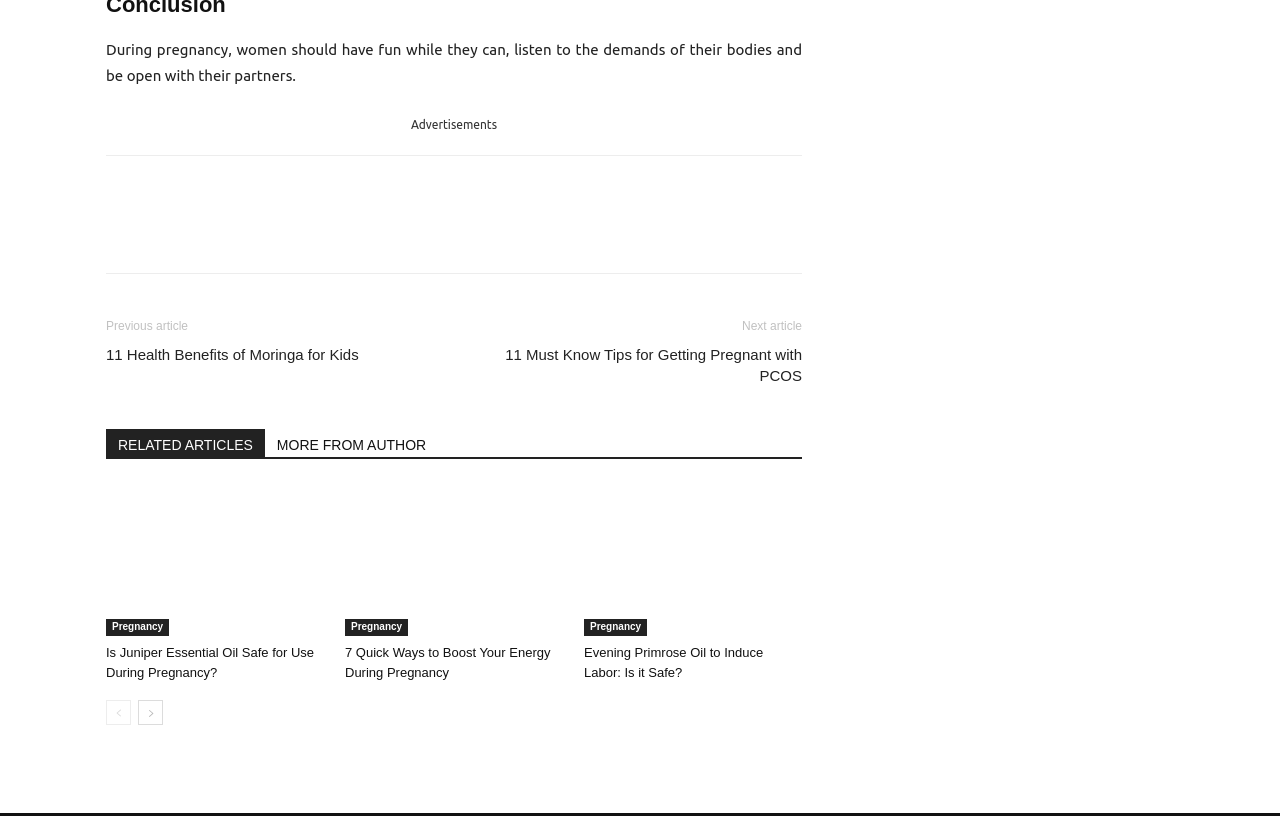Determine the bounding box for the HTML element described here: "MORE FROM AUTHOR". The coordinates should be given as [left, top, right, bottom] with each number being a float between 0 and 1.

[0.207, 0.526, 0.342, 0.56]